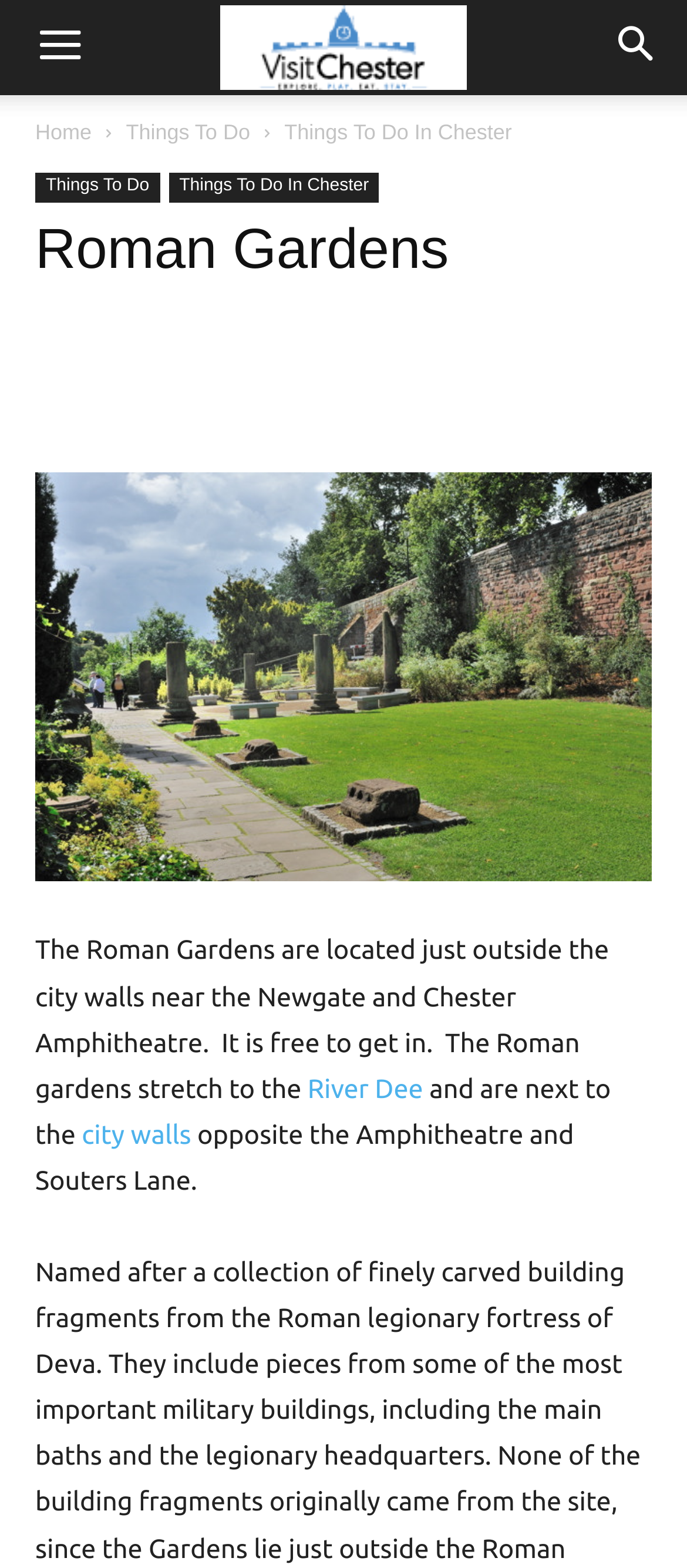Specify the bounding box coordinates of the element's area that should be clicked to execute the given instruction: "Learn about Things To Do In Chester". The coordinates should be four float numbers between 0 and 1, i.e., [left, top, right, bottom].

[0.414, 0.076, 0.745, 0.092]